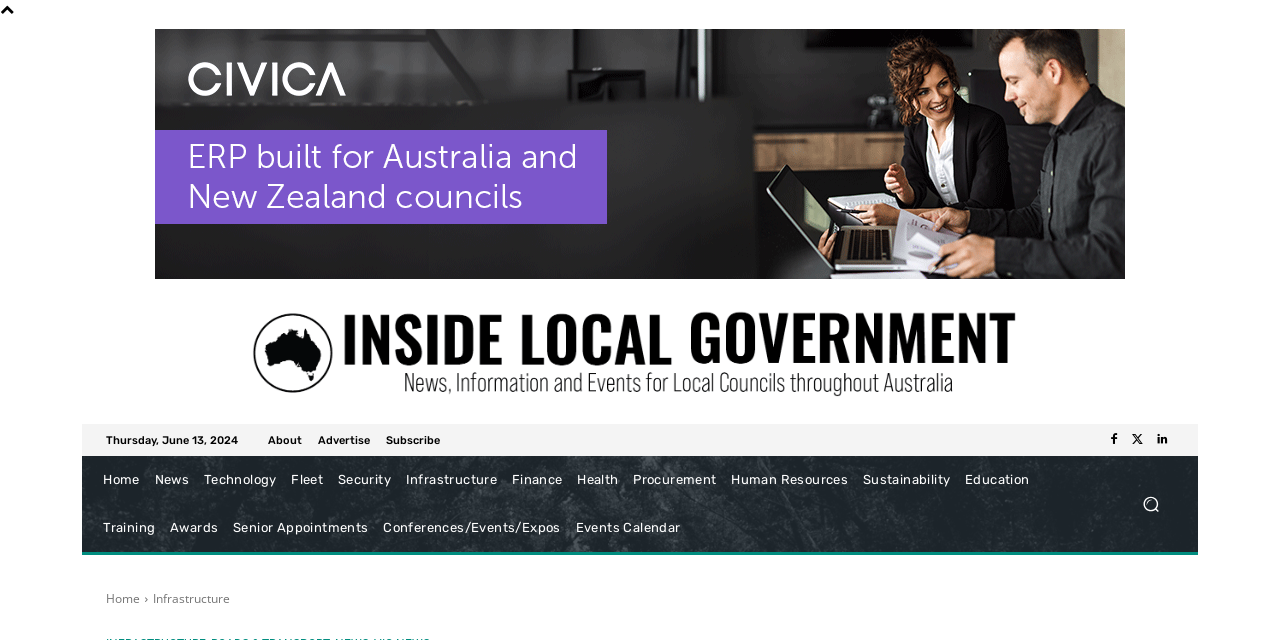Locate the bounding box coordinates of the clickable area needed to fulfill the instruction: "Check the Events Calendar".

[0.444, 0.788, 0.537, 0.863]